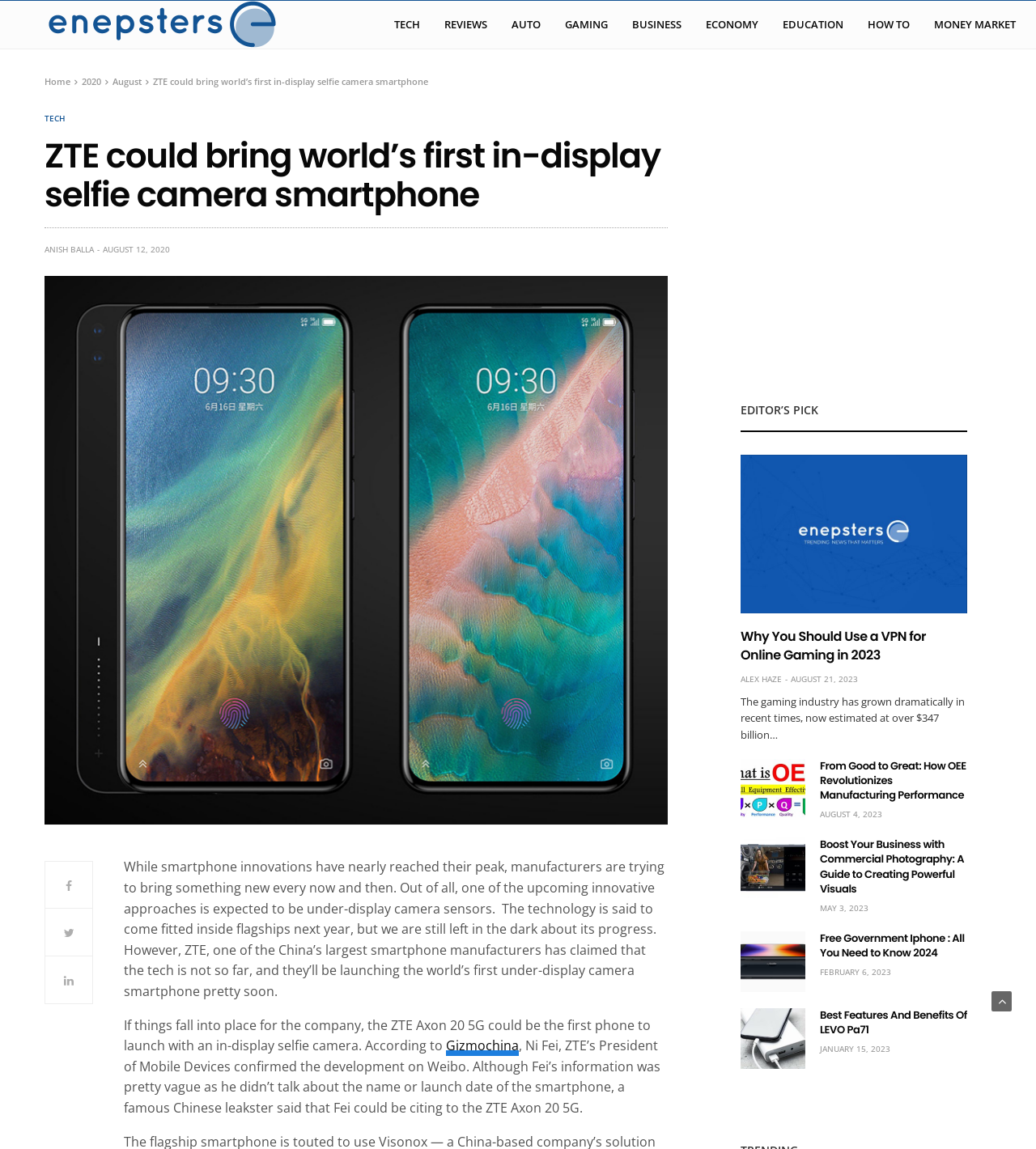Identify the bounding box coordinates for the element you need to click to achieve the following task: "Read the article 'ZTE could bring world’s first in-display selfie camera smartphone'". Provide the bounding box coordinates as four float numbers between 0 and 1, in the form [left, top, right, bottom].

[0.148, 0.065, 0.413, 0.076]